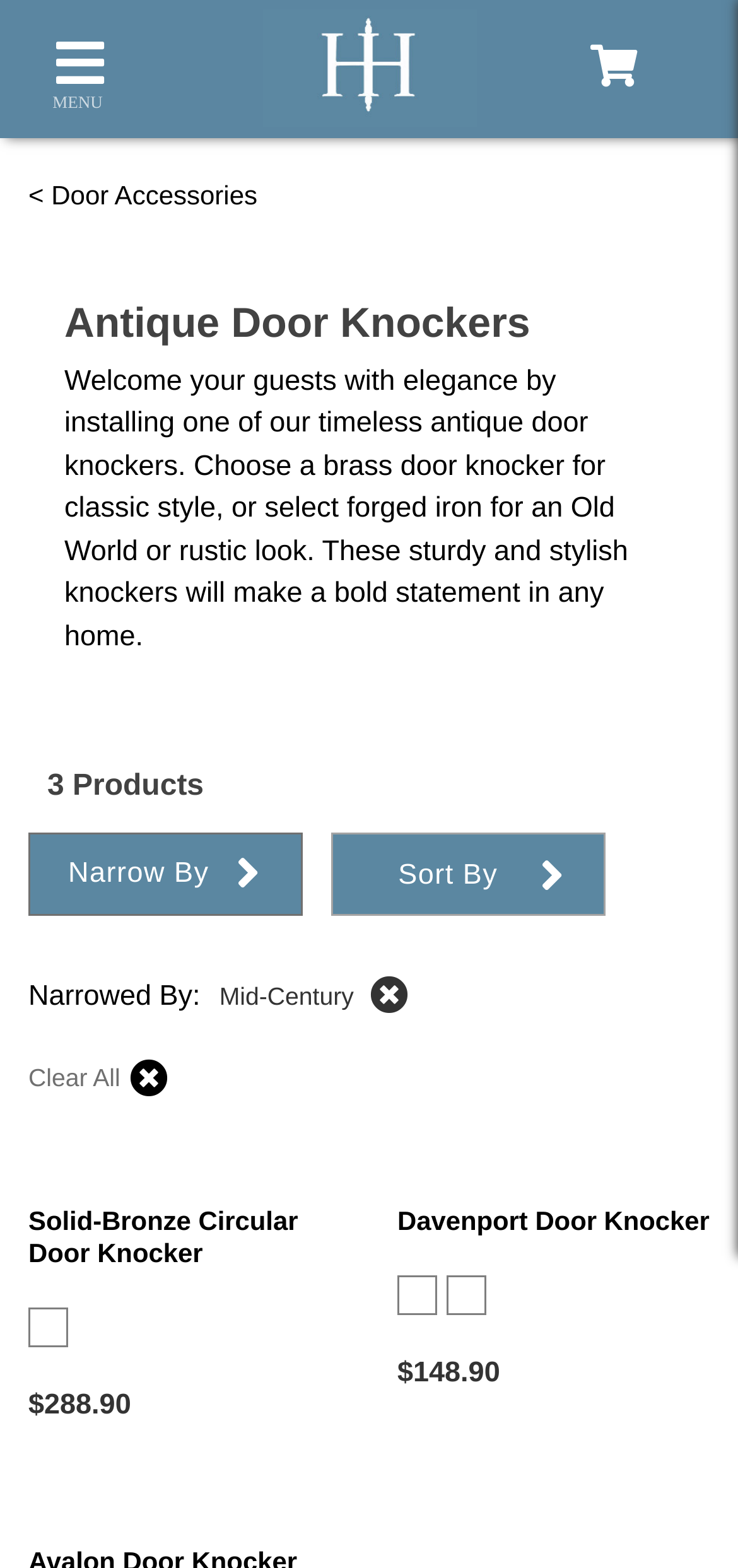Please reply to the following question using a single word or phrase: 
How many products are shown on this page?

3